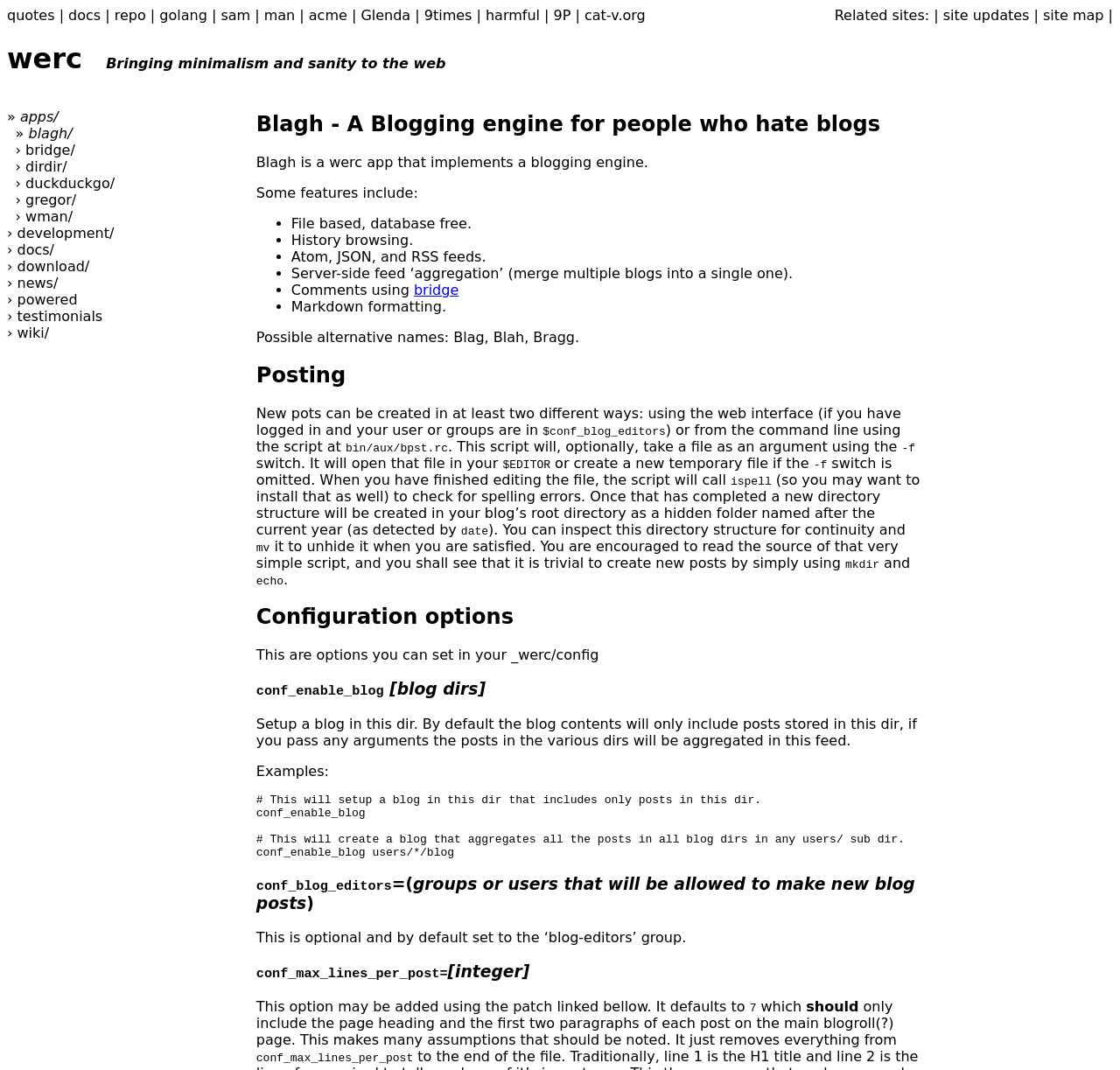Identify the bounding box coordinates of the clickable region required to complete the instruction: "Contact Us". The coordinates should be given as four float numbers within the range of 0 and 1, i.e., [left, top, right, bottom].

None